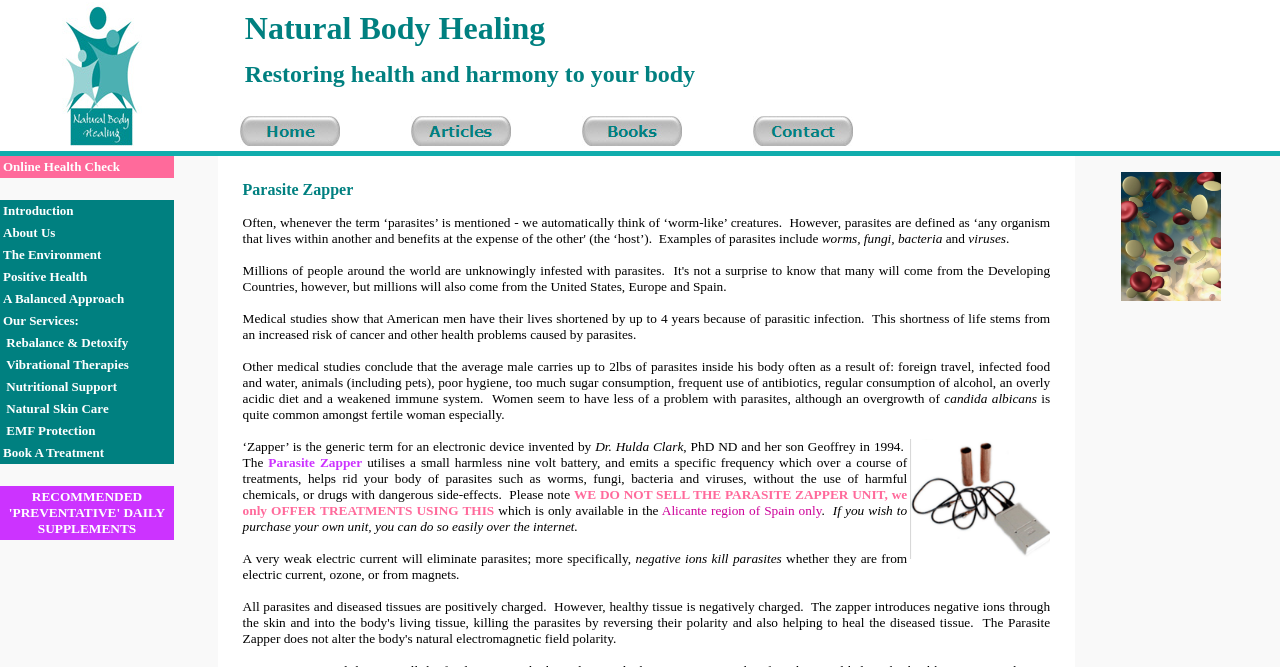Please give a concise answer to this question using a single word or phrase: 
What is the name of the website?

Natural Body Healing